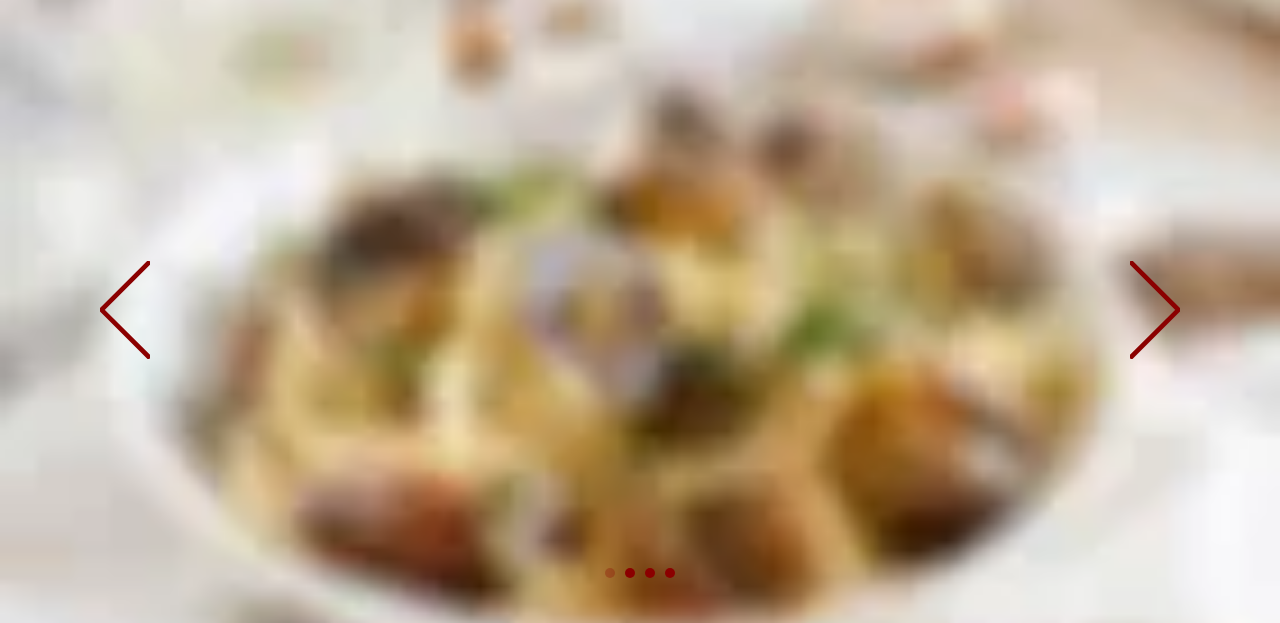Based on what you see in the screenshot, provide a thorough answer to this question: What is the purpose of the navigational arrows in the image?

The navigational arrows framing the dish suggest that the image is part of a slideshow or a culinary presentation, allowing viewers to navigate through the slides to explore more options or dishes.